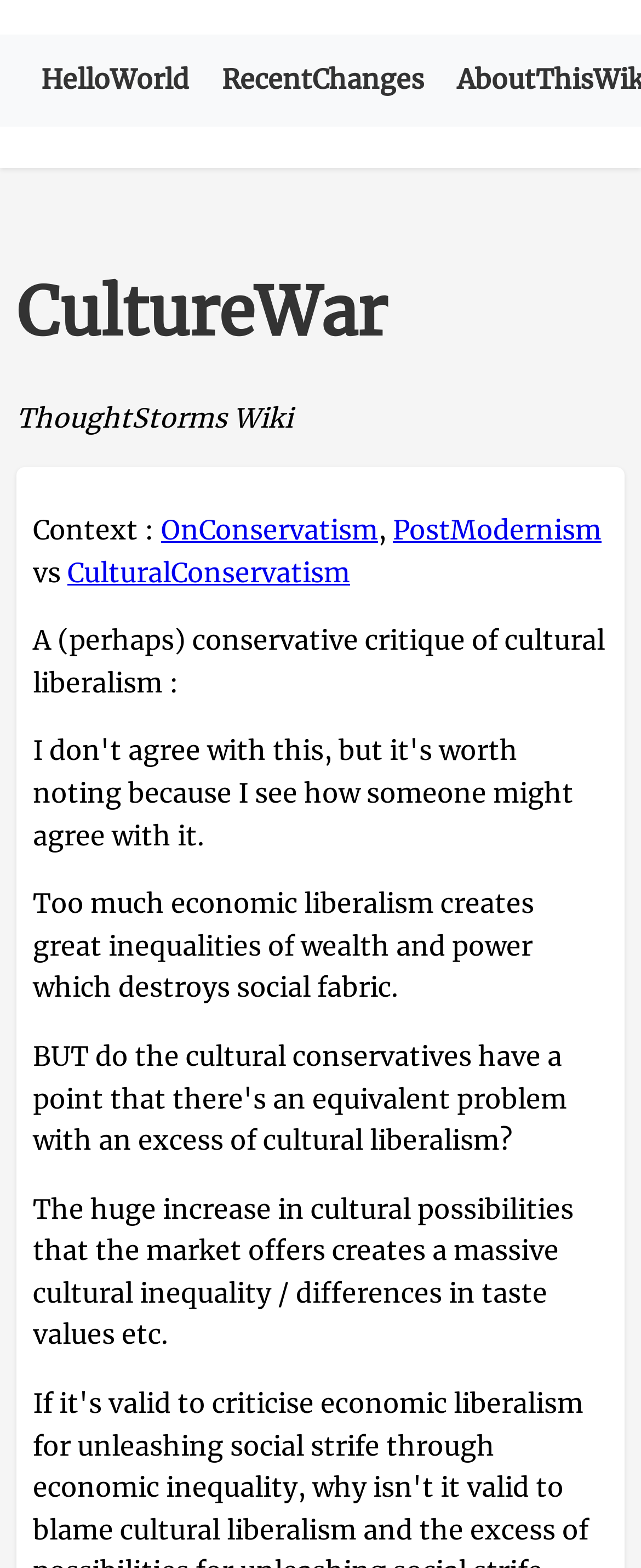What is the critique of cultural liberalism?
Refer to the image and provide a detailed answer to the question.

The webpage presents a 'perhaps conservative critique of cultural liberalism' which implies that the critique is from a conservative perspective.